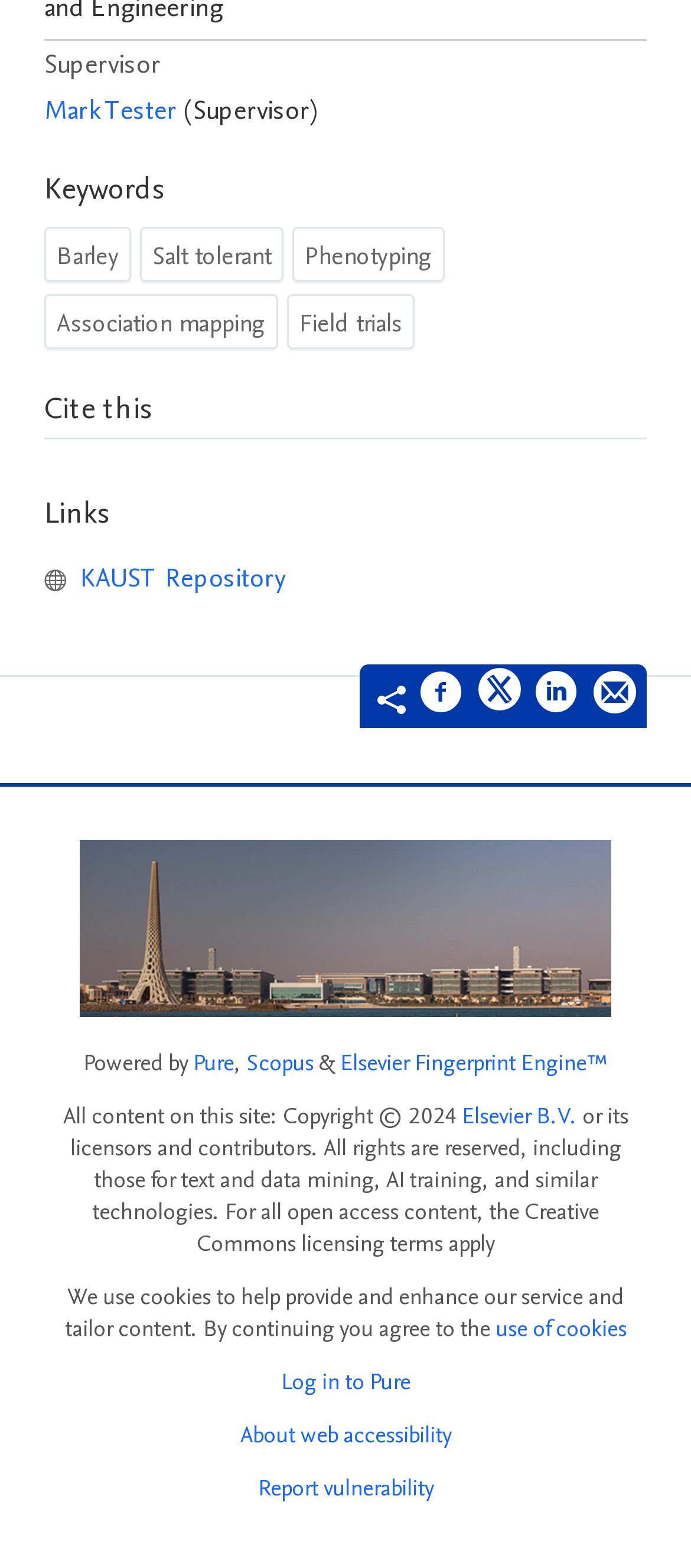Answer the question with a single word or phrase: 
What is the logo above the 'Powered by' text?

KAUST FACULTY PORTAL Logo